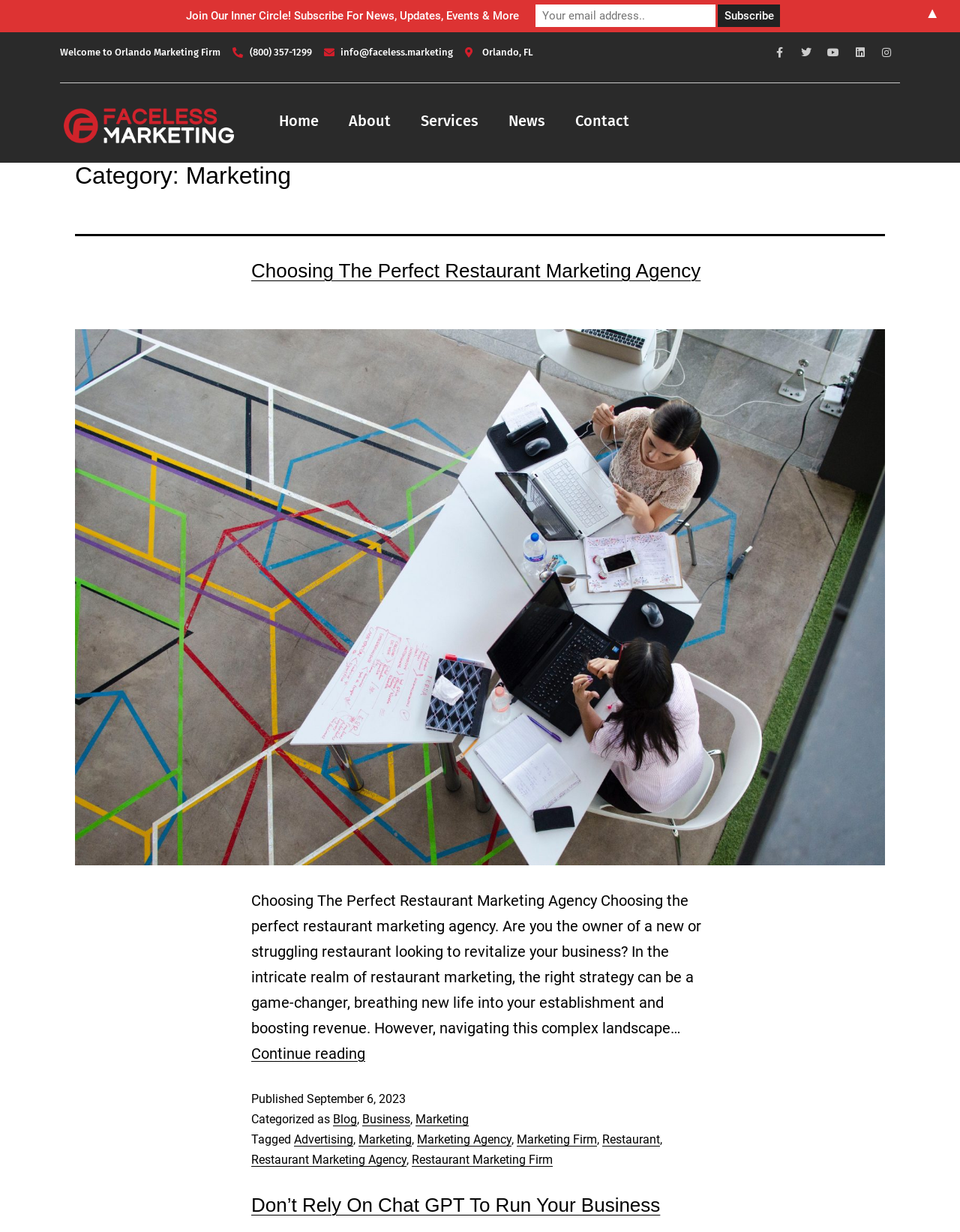What is the purpose of the textbox at the top of the webpage? Examine the screenshot and reply using just one word or a brief phrase.

Subscribe for news and updates